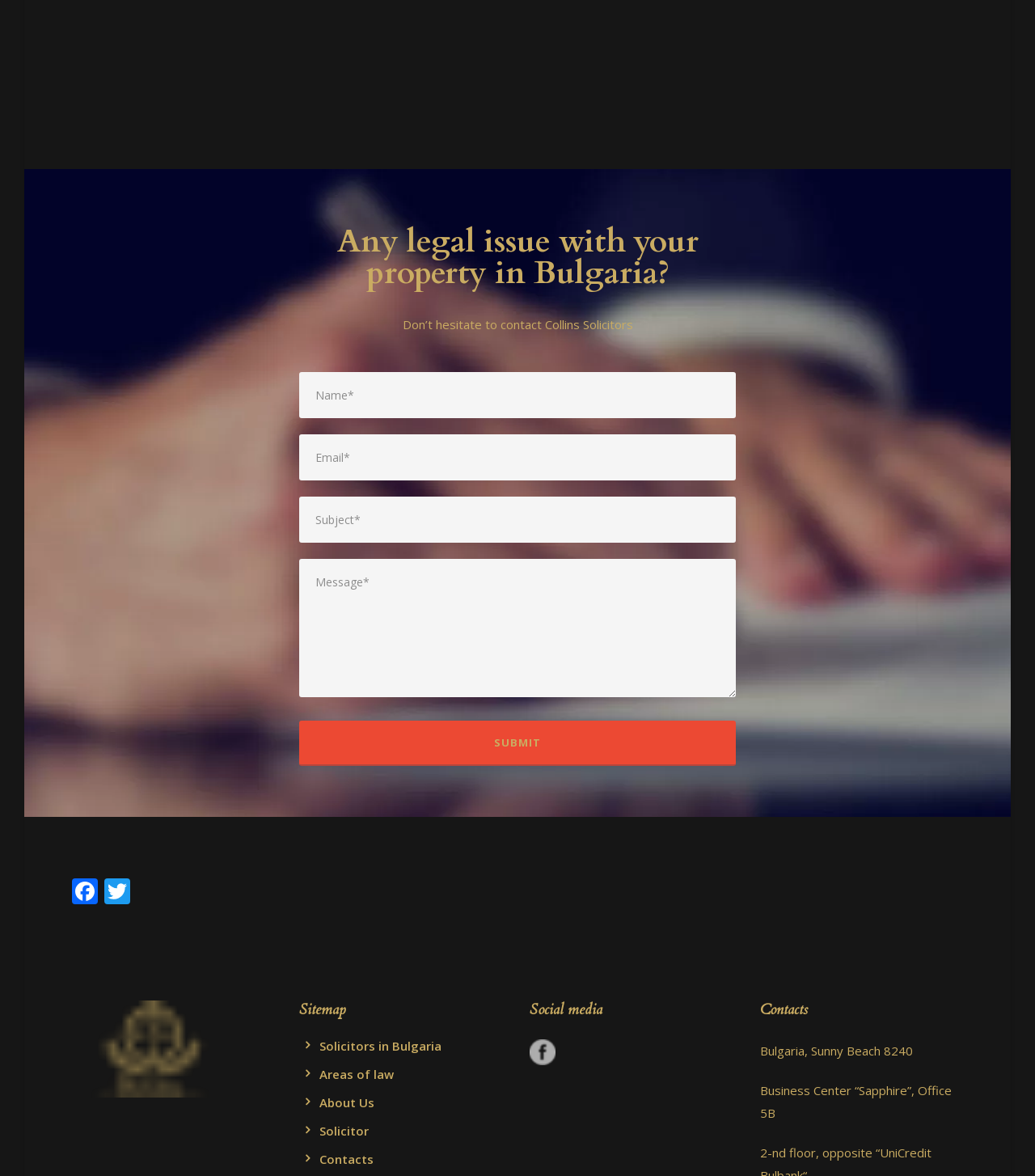Based on the element description About Us, identify the bounding box of the UI element in the given webpage screenshot. The coordinates should be in the format (top-left x, top-left y, bottom-right x, bottom-right y) and must be between 0 and 1.

[0.309, 0.931, 0.362, 0.945]